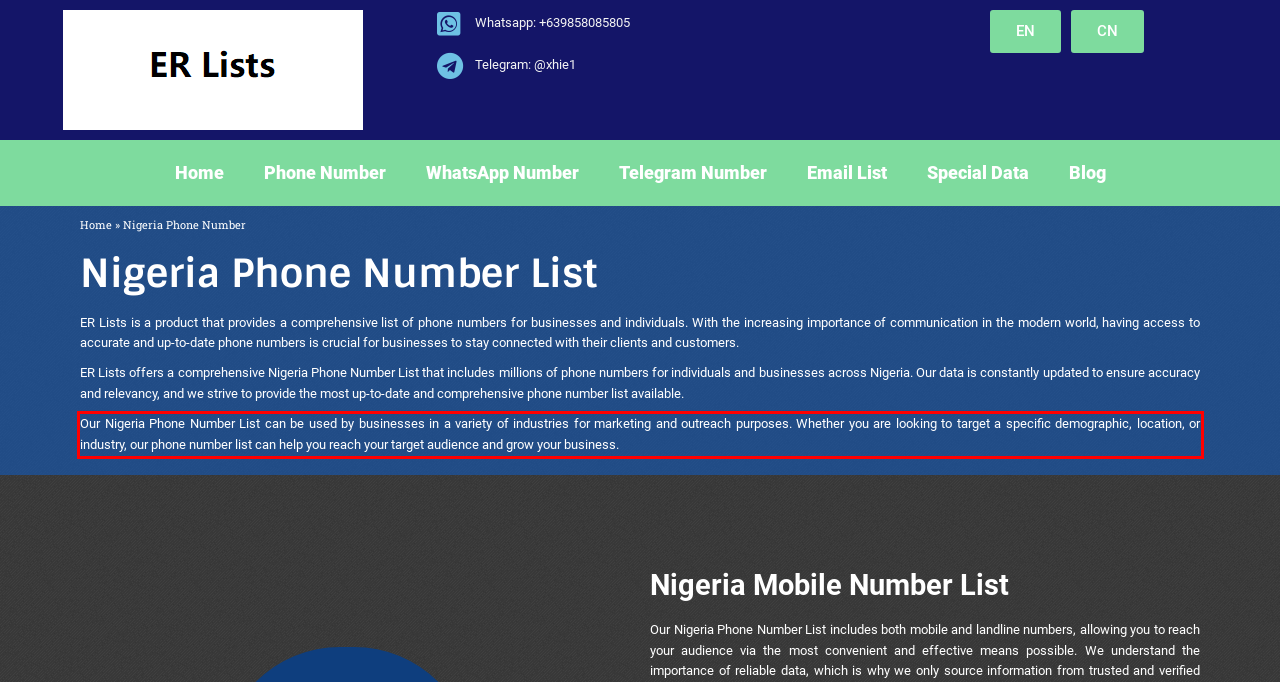Using the webpage screenshot, recognize and capture the text within the red bounding box.

Our Nigeria Phone Number List can be used by businesses in a variety of industries for marketing and outreach purposes. Whether you are looking to target a specific demographic, location, or industry, our phone number list can help you reach your target audience and grow your business.